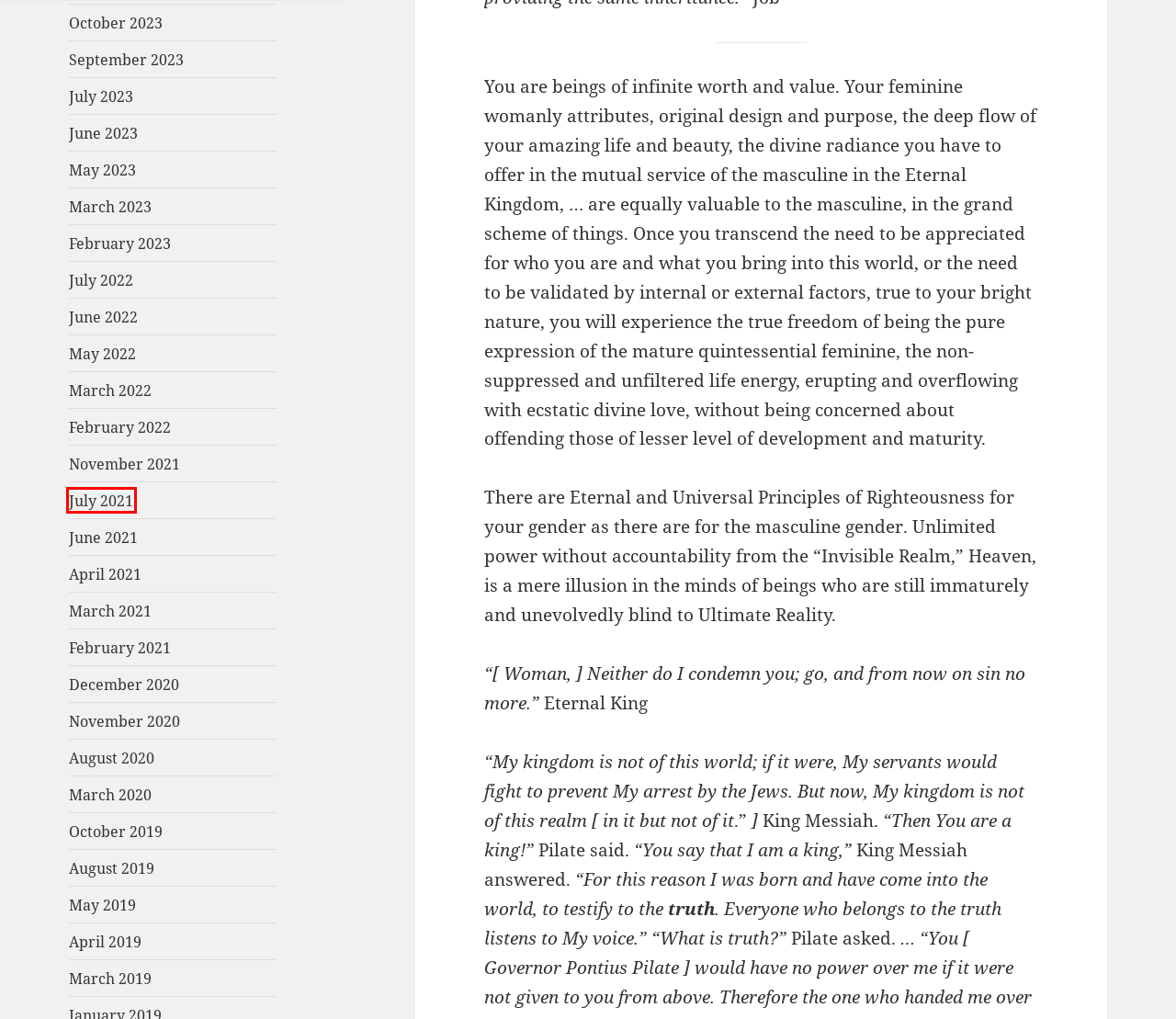Using the screenshot of a webpage with a red bounding box, pick the webpage description that most accurately represents the new webpage after the element inside the red box is clicked. Here are the candidates:
A. May 2023 – Gelson Rocha
B. July 2021 – Gelson Rocha
C. June 2022 – Gelson Rocha
D. July 2023 – Gelson Rocha
E. April 2021 – Gelson Rocha
F. October 2019 – Gelson Rocha
G. December 2020 – Gelson Rocha
H. November 2020 – Gelson Rocha

B